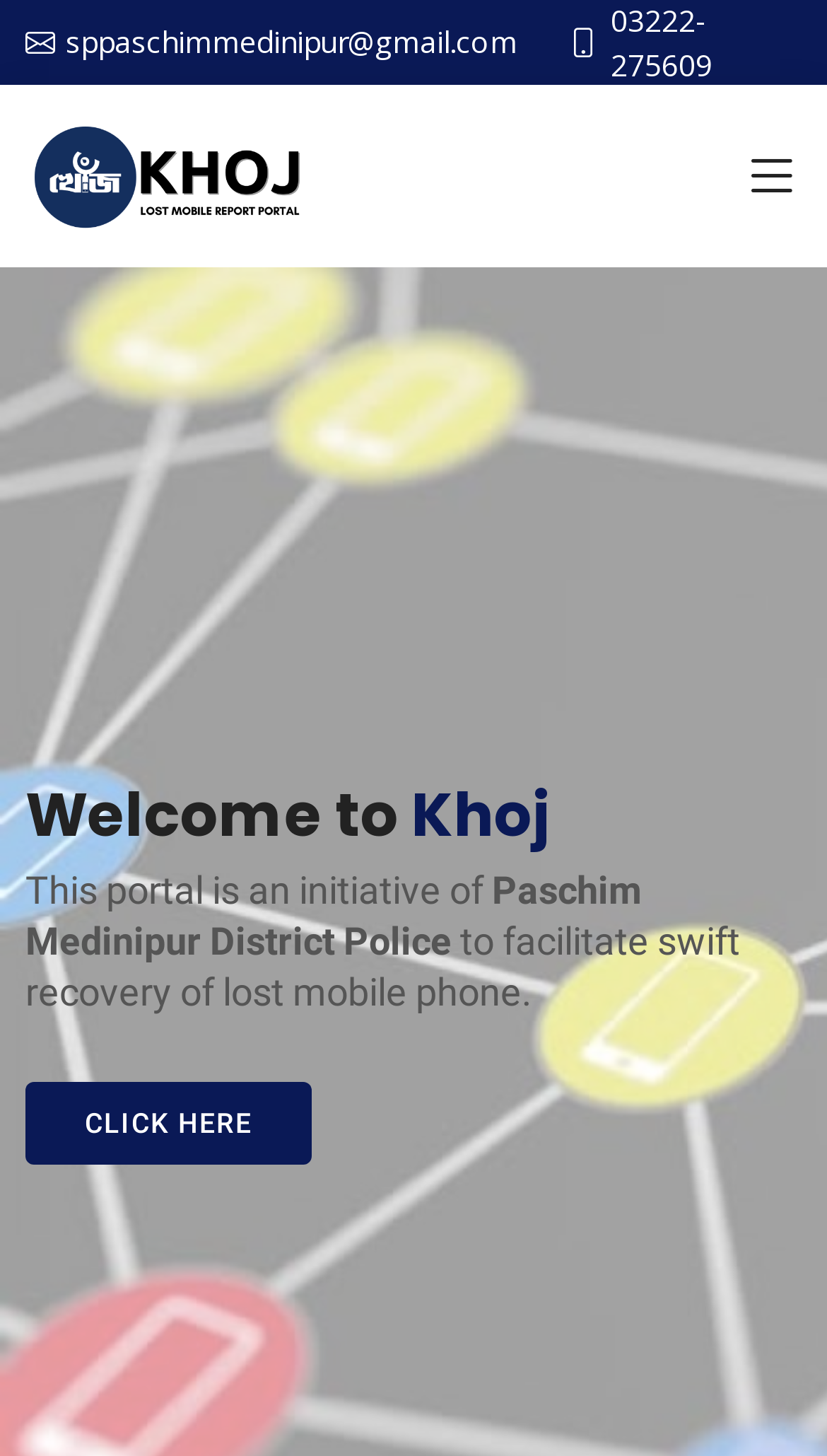Extract the bounding box coordinates for the HTML element that matches this description: "Click Here". The coordinates should be four float numbers between 0 and 1, i.e., [left, top, right, bottom].

[0.031, 0.743, 0.377, 0.8]